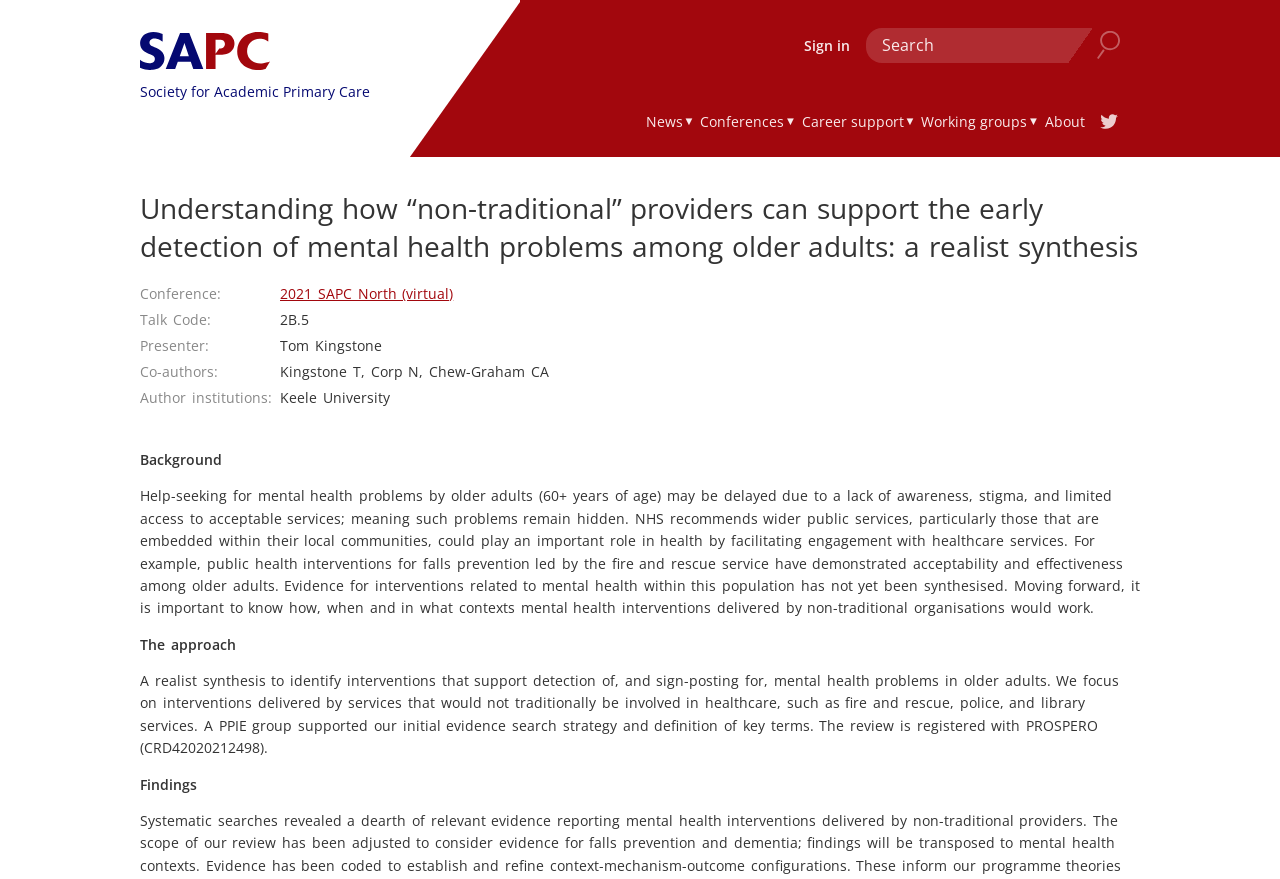Pinpoint the bounding box coordinates of the clickable area necessary to execute the following instruction: "Sign in to the website". The coordinates should be given as four float numbers between 0 and 1, namely [left, top, right, bottom].

[0.628, 0.041, 0.664, 0.063]